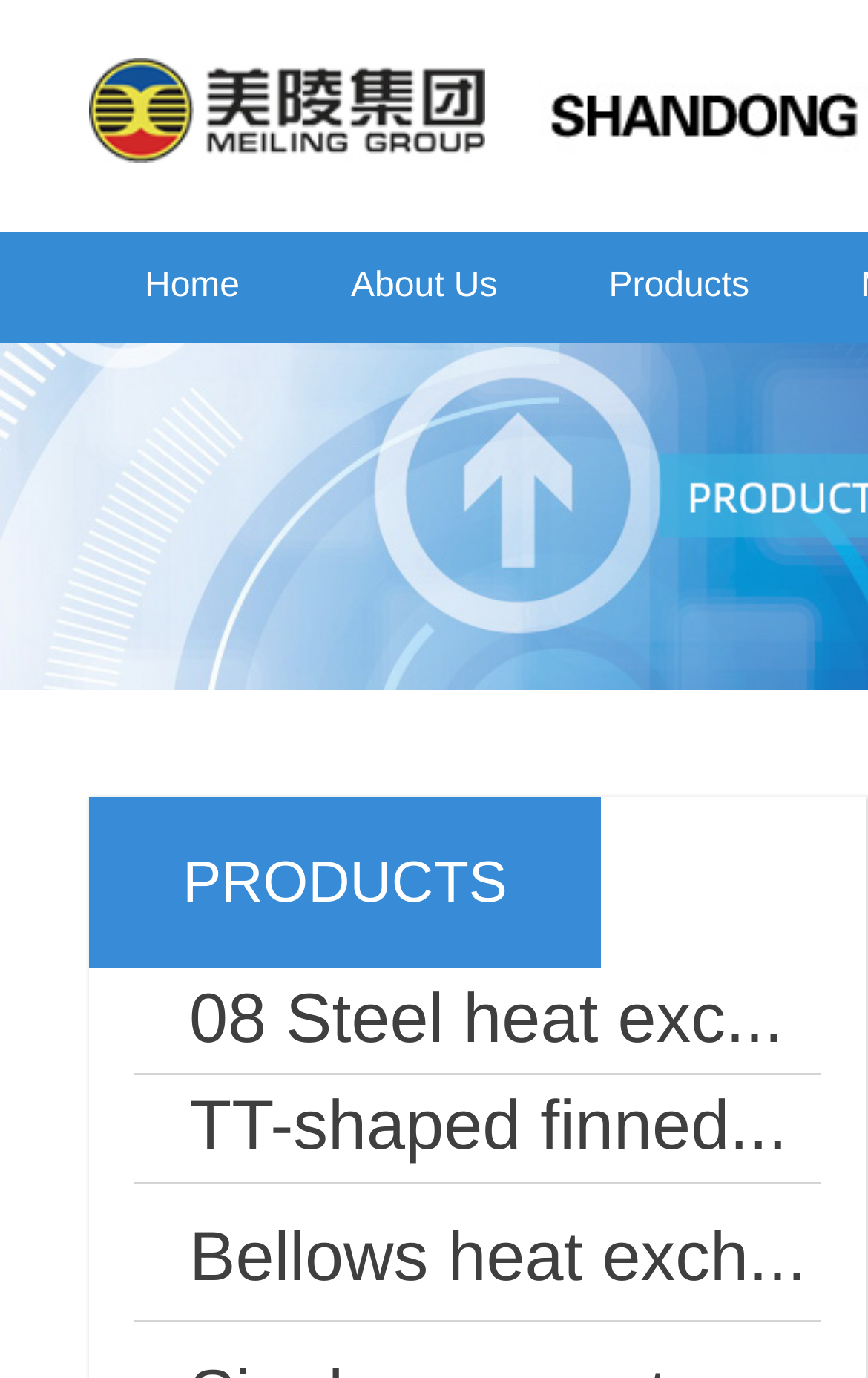Generate an in-depth caption that captures all aspects of the webpage.

The webpage appears to be a product page for a chemical equipment company. At the top-left corner, there is a company logo image. Below the logo, there is a navigation menu with three links: "Home", "About Us", and "Products", arranged horizontally from left to right.

Further down, there is a heading titled "PRODUCTS" in a prominent font. Below the heading, there is a list of three products, each with a link to its respective page. The products are listed vertically, with "08 Steel heat exchanger" at the top, followed by "T-shaped finned tube" in the middle, and "Bellows heat exchanger" at the bottom. Each product link is indented under its corresponding list item.